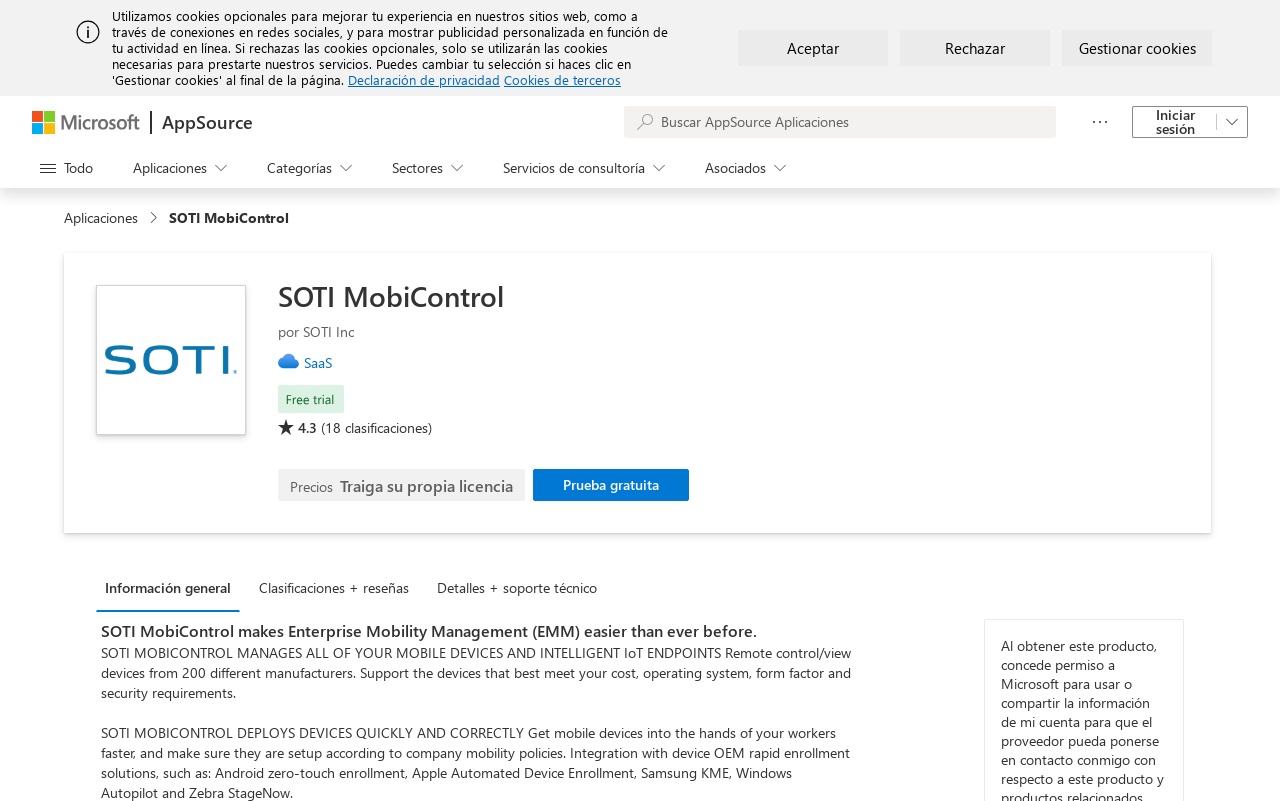Find the bounding box coordinates corresponding to the UI element with the description: "Clasificaciones + reseñas". The coordinates should be formatted as [left, top, right, bottom], with values as floats between 0 and 1.

[0.195, 0.705, 0.334, 0.76]